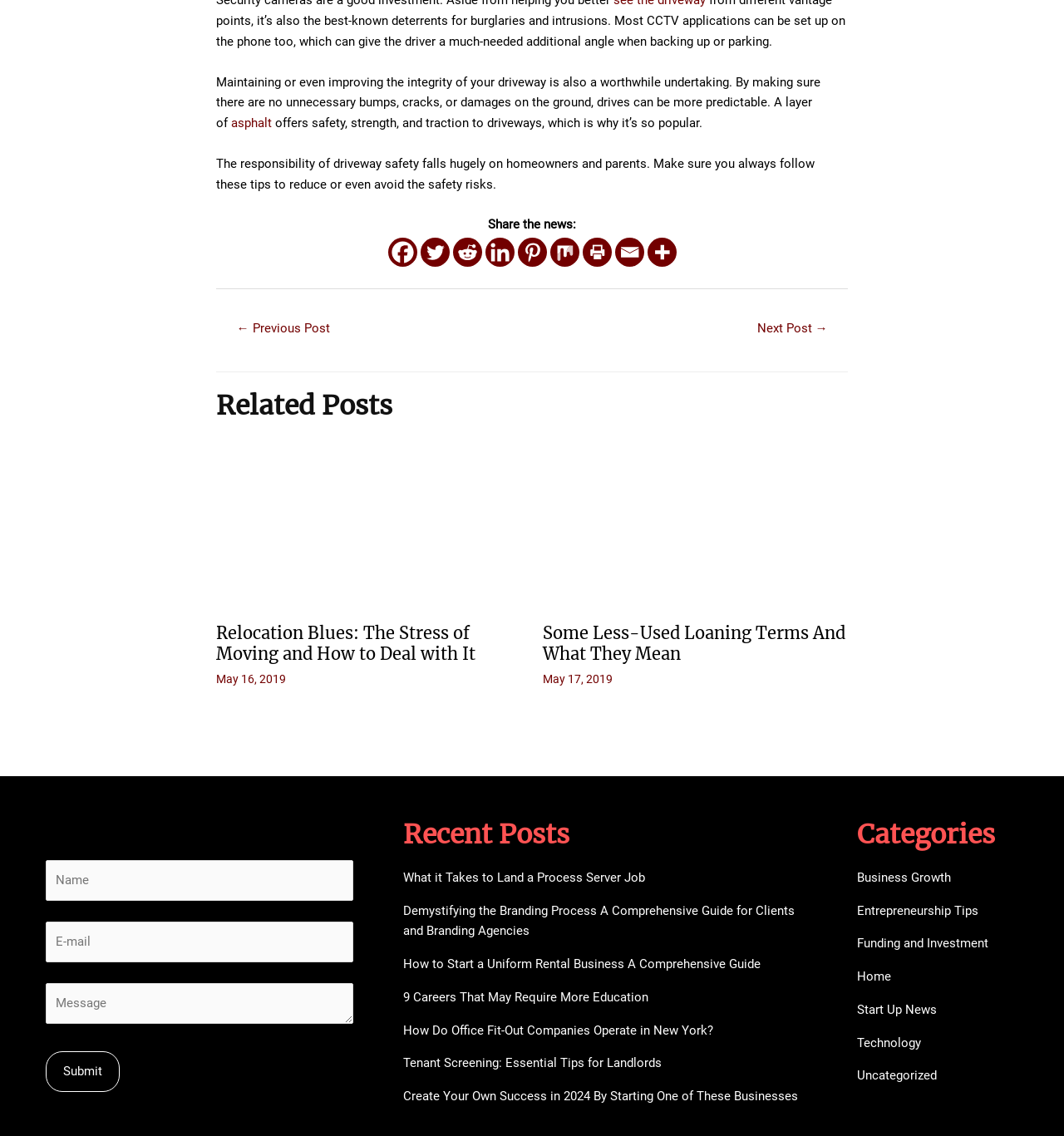Give a concise answer using only one word or phrase for this question:
What is the function of the 'Share the news' section?

To share articles on social media